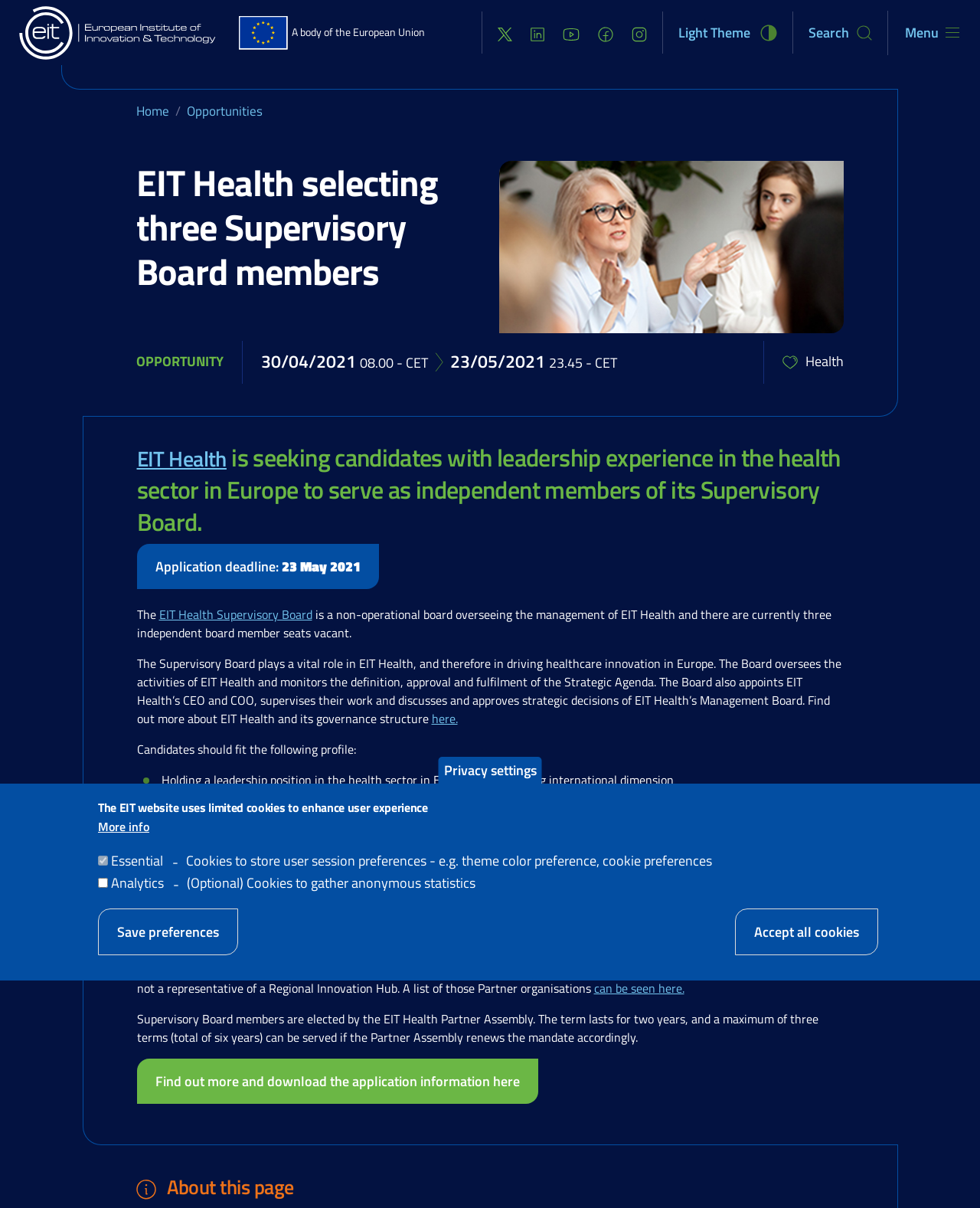Find the main header of the webpage and produce its text content.

EIT Health selecting three Supervisory Board members